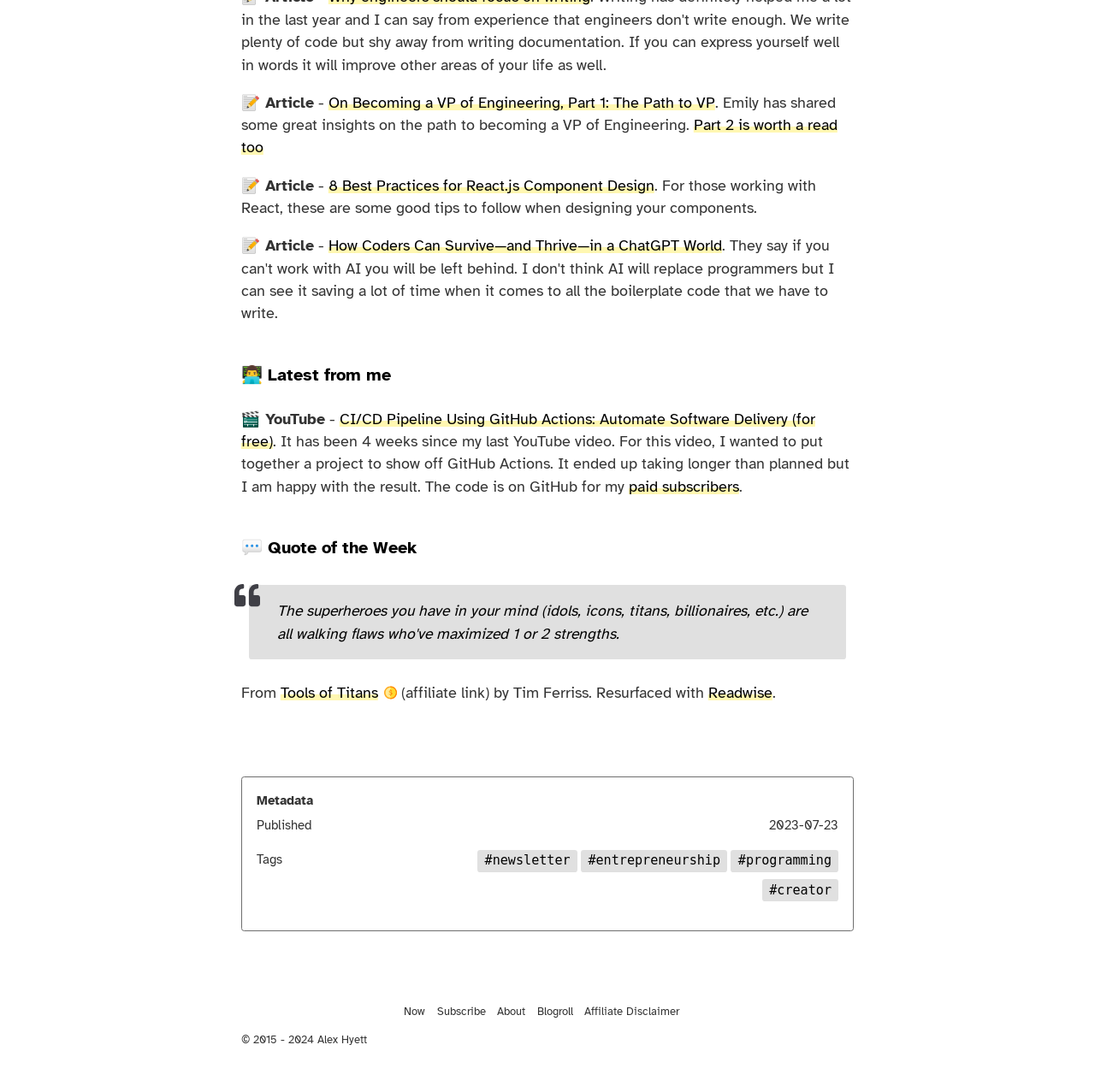Show the bounding box coordinates of the region that should be clicked to follow the instruction: "Watch the YouTube video on CI/CD Pipeline Using GitHub Actions."

[0.22, 0.375, 0.744, 0.413]